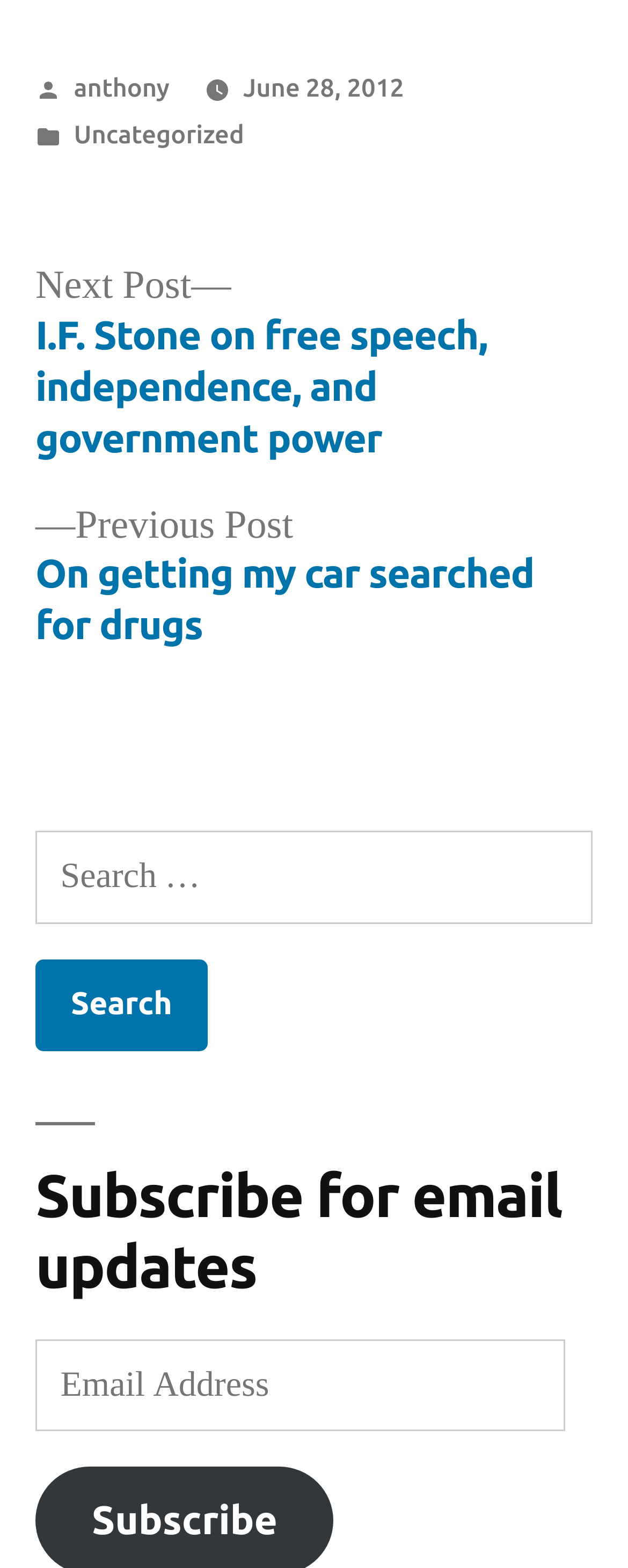What are the tags of the article?
Please give a well-detailed answer to the question.

The tags of the article can be found in the footer section of the webpage, where it lists out various tags such as 'conservative', 'economics', 'Health Care', and so on.